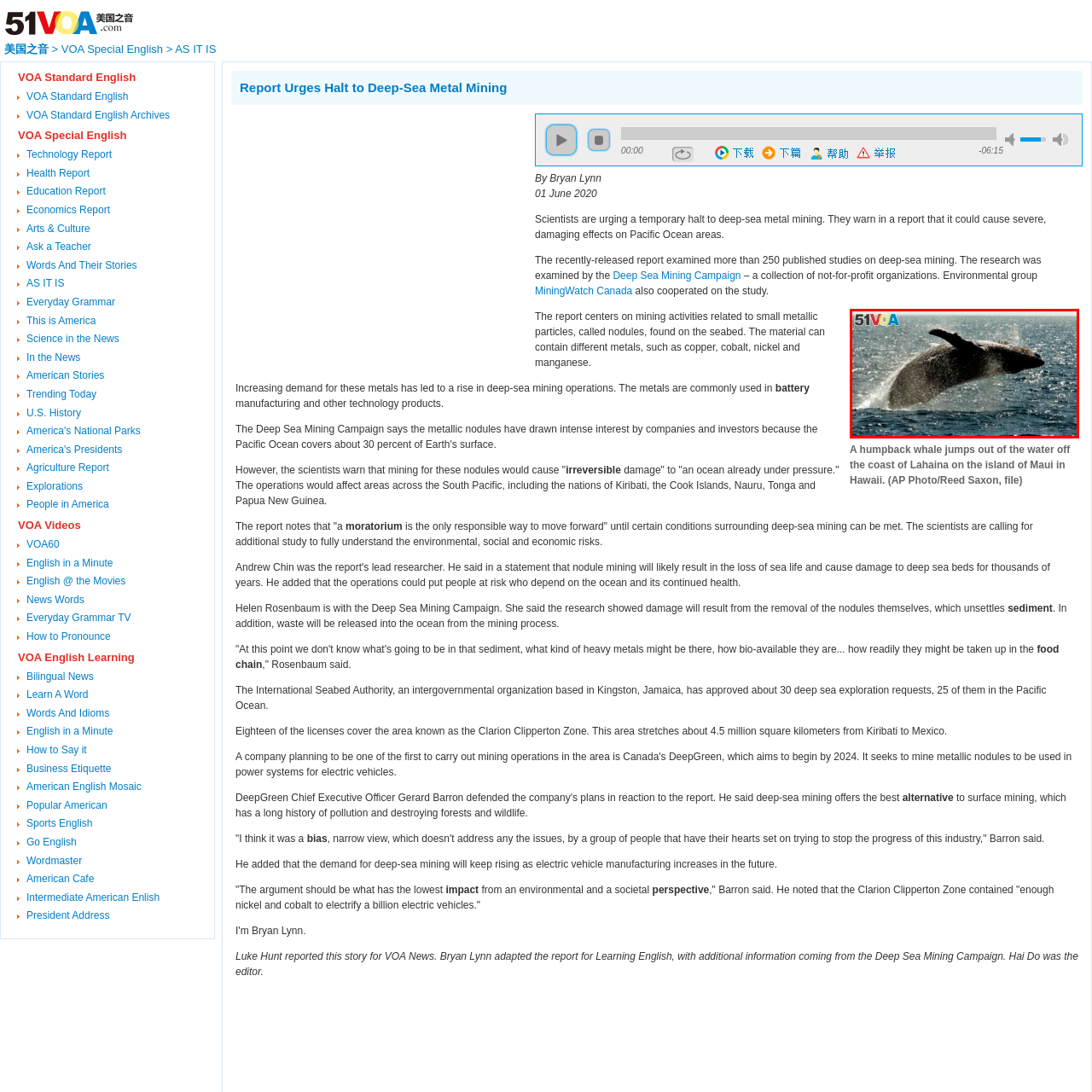What is the background of the image?
Concentrate on the image within the red bounding box and respond to the question with a detailed explanation based on the visual information provided.

The backdrop of the image is the shimmering ocean, which stretches to the horizon under a clear sky, highlighting the natural habitat of these magnificent creatures.